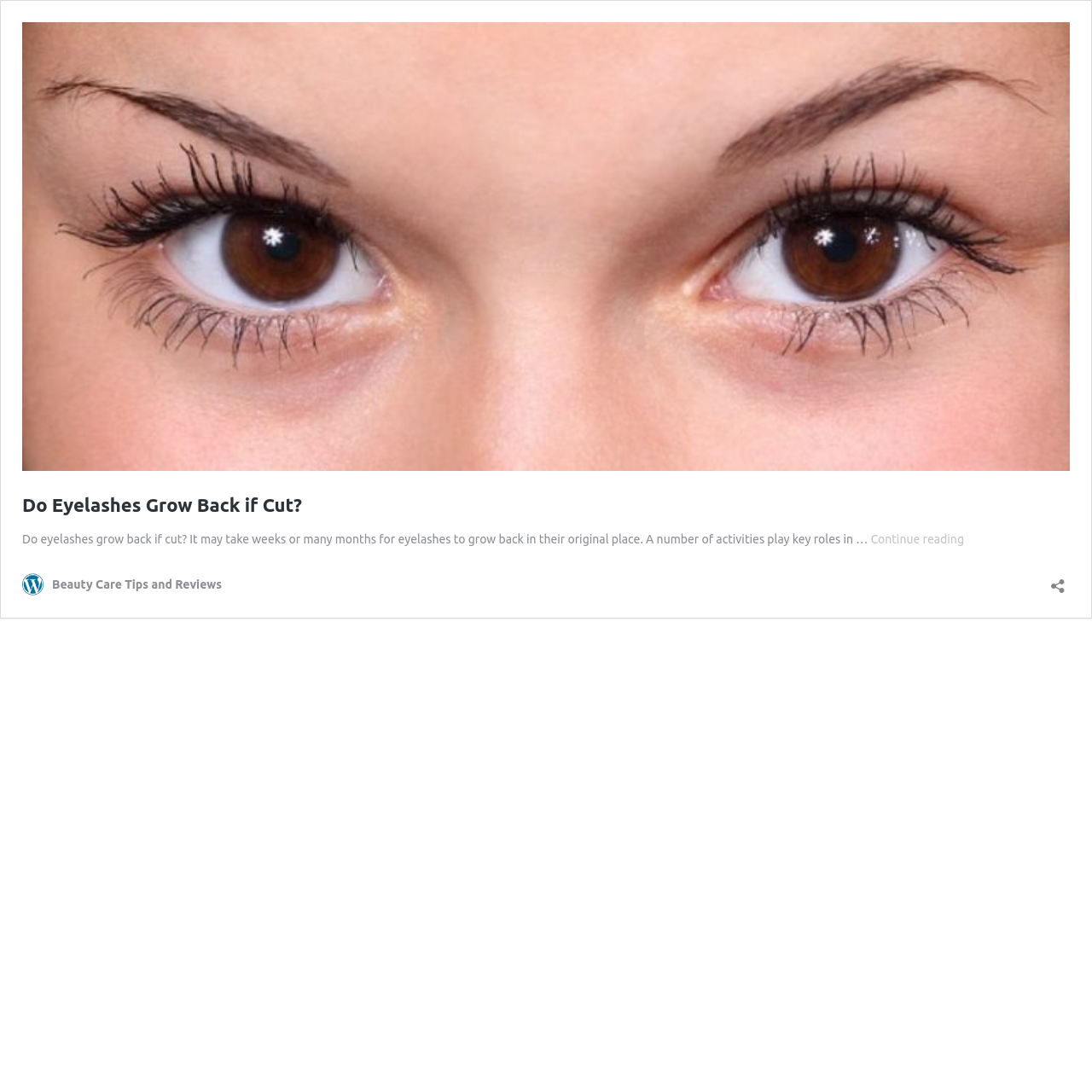Generate a detailed explanation of the webpage's features and information.

The webpage is about the topic "Do Eyelashes Grow Back if Cut?" and appears to be an article or blog post. At the top, there are two links, one with no text and the other with the same title as the webpage. Below these links, there is a brief summary or introduction to the article, which mentions that it may take weeks or months for eyelashes to grow back in their original place and that certain activities play a key role in this process. 

To the right of this summary, there is a "Continue reading" link, suggesting that the full article is available to read further. 

Below this section, there is a table or grid layout containing a link to "Beauty Care Tips and Reviews", which may be a category or section of the website. On the right side of this layout, there is a button to "Open sharing dialog", allowing users to share the content on social media or other platforms.

At the very top of the page, there is a tab panel, which may contain navigation options or other features, but its contents are not specified.